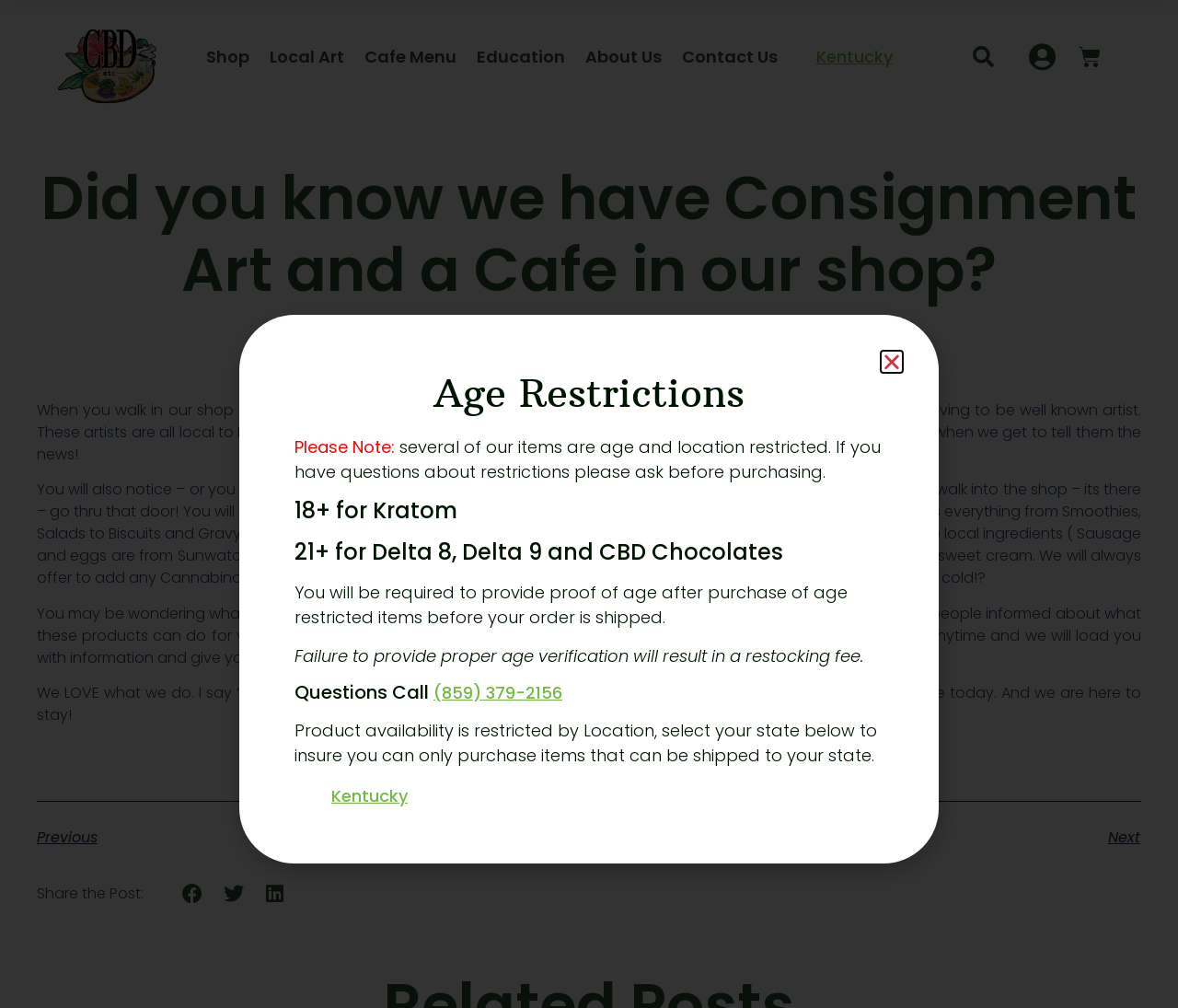Indicate the bounding box coordinates of the clickable region to achieve the following instruction: "Check the 'Cafe Menu'."

[0.309, 0.037, 0.387, 0.077]